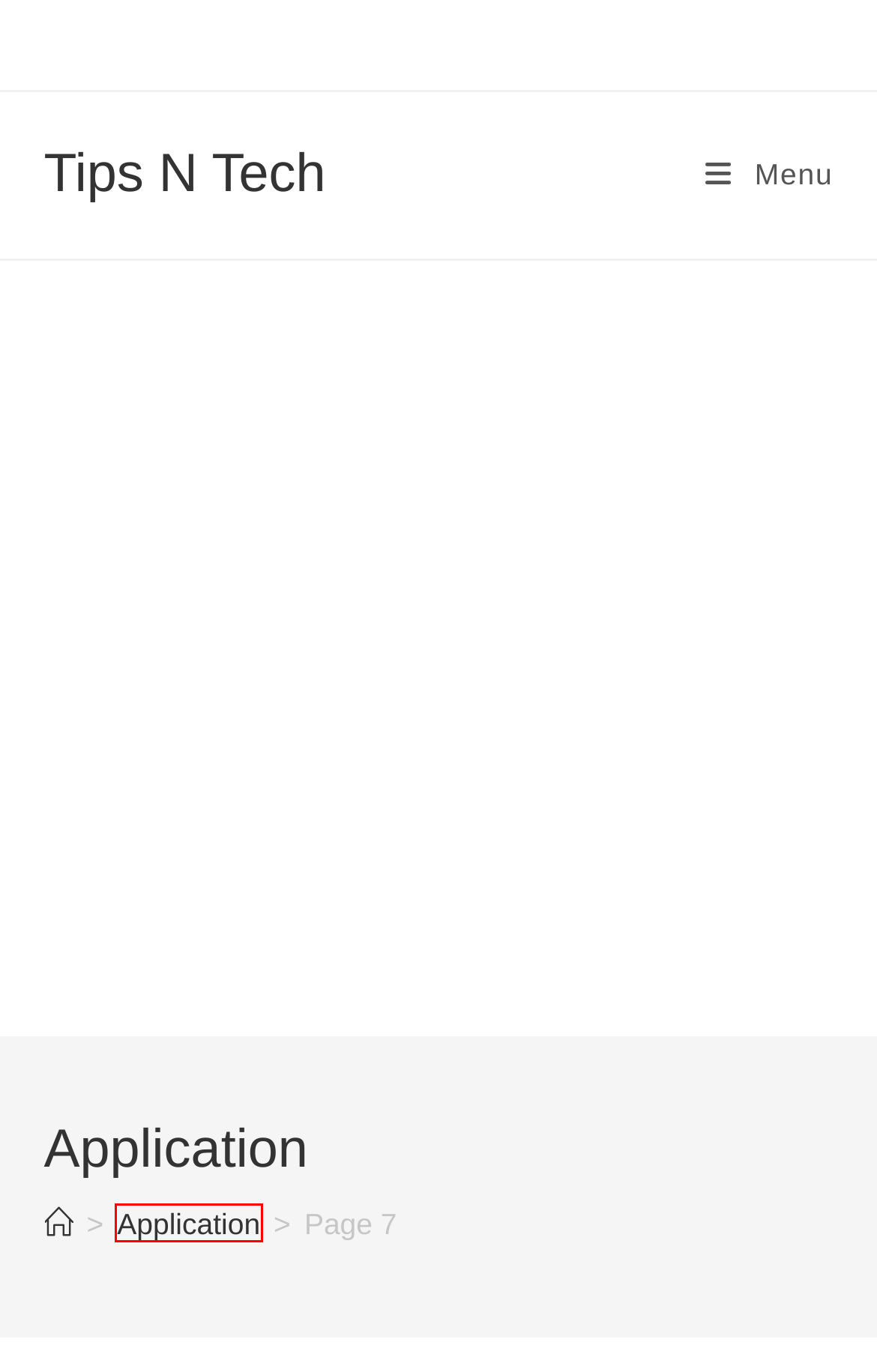Inspect the screenshot of a webpage with a red rectangle bounding box. Identify the webpage description that best corresponds to the new webpage after clicking the element inside the bounding box. Here are the candidates:
A. OpenSource | Tips N Tech
B. How To Use Quality Centre 9 in Windows 7 or Internet Explorer 8 | Tips N Tech
C. Application | Tips N Tech
D. Best Wi-Fi Call and Text Apps For Android | Tips N Tech
E. TipsNTech - Improve Your Tech Knowledge
F. Linux | Tips N Tech
G. Tablet | Tips N Tech
H. CD / DVD | Tips N Tech

C